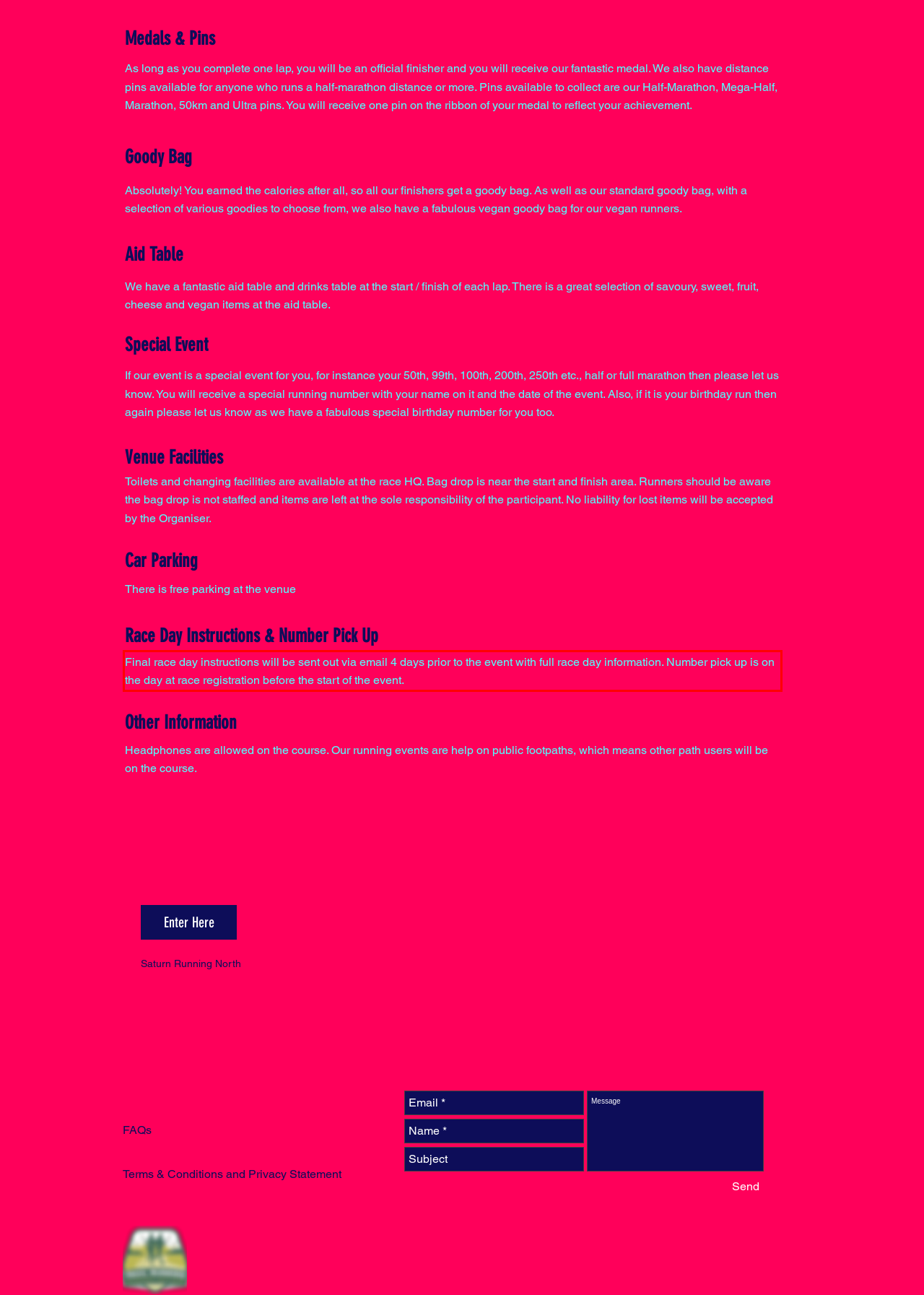Identify and transcribe the text content enclosed by the red bounding box in the given screenshot.

Final race day instructions will be sent out via email 4 days prior to the event with full race day information. Number pick up is on the day at race registration before the start of the event.